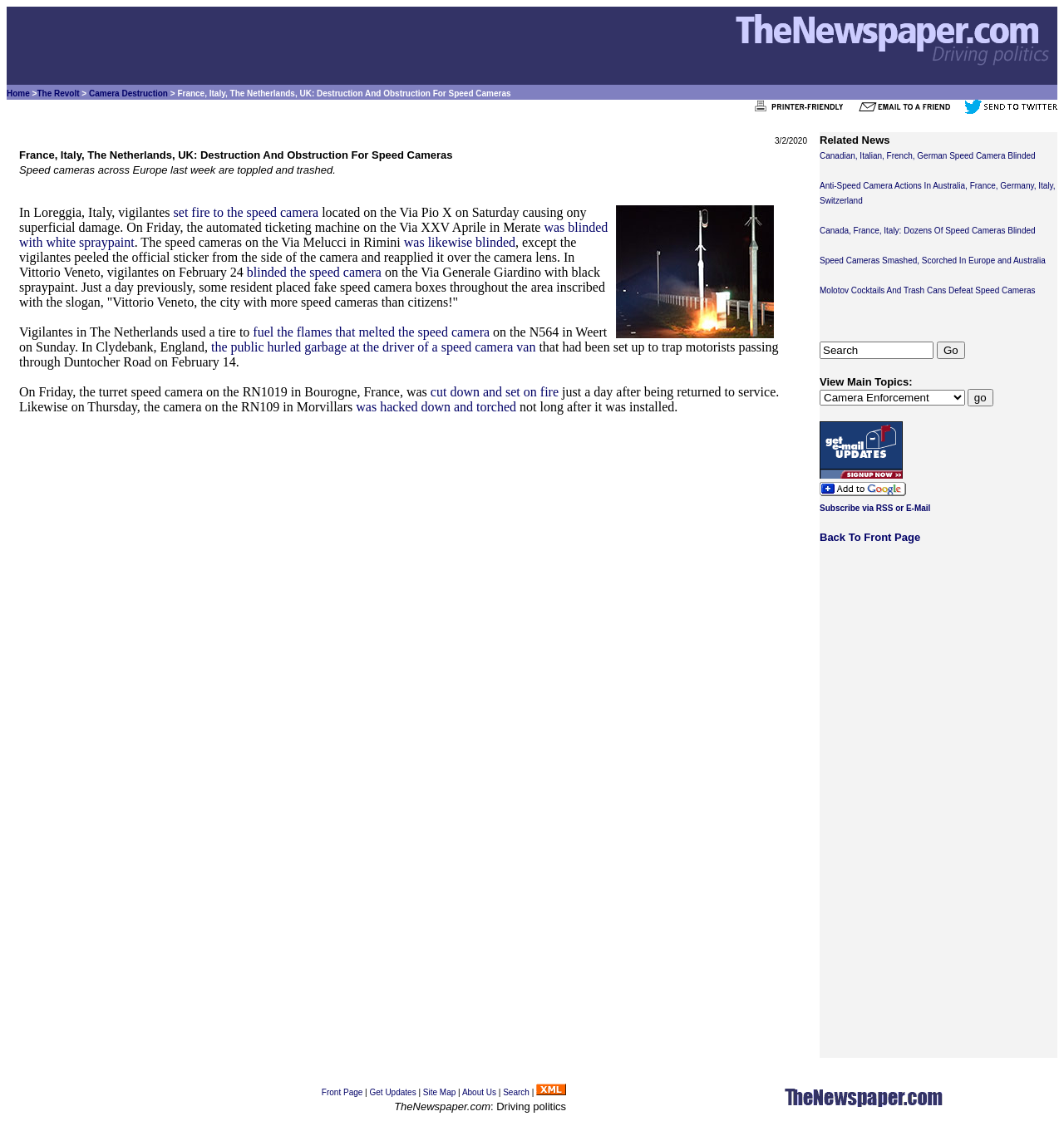What is the name of the website?
Please use the image to deliver a detailed and complete answer.

I found the answer by looking at the top-left corner of the webpage, where the logo and website name are typically located. The text 'TheNewspaper.com: Driving Politics' is displayed, indicating that the website's name is 'TheNewspaper.com'.